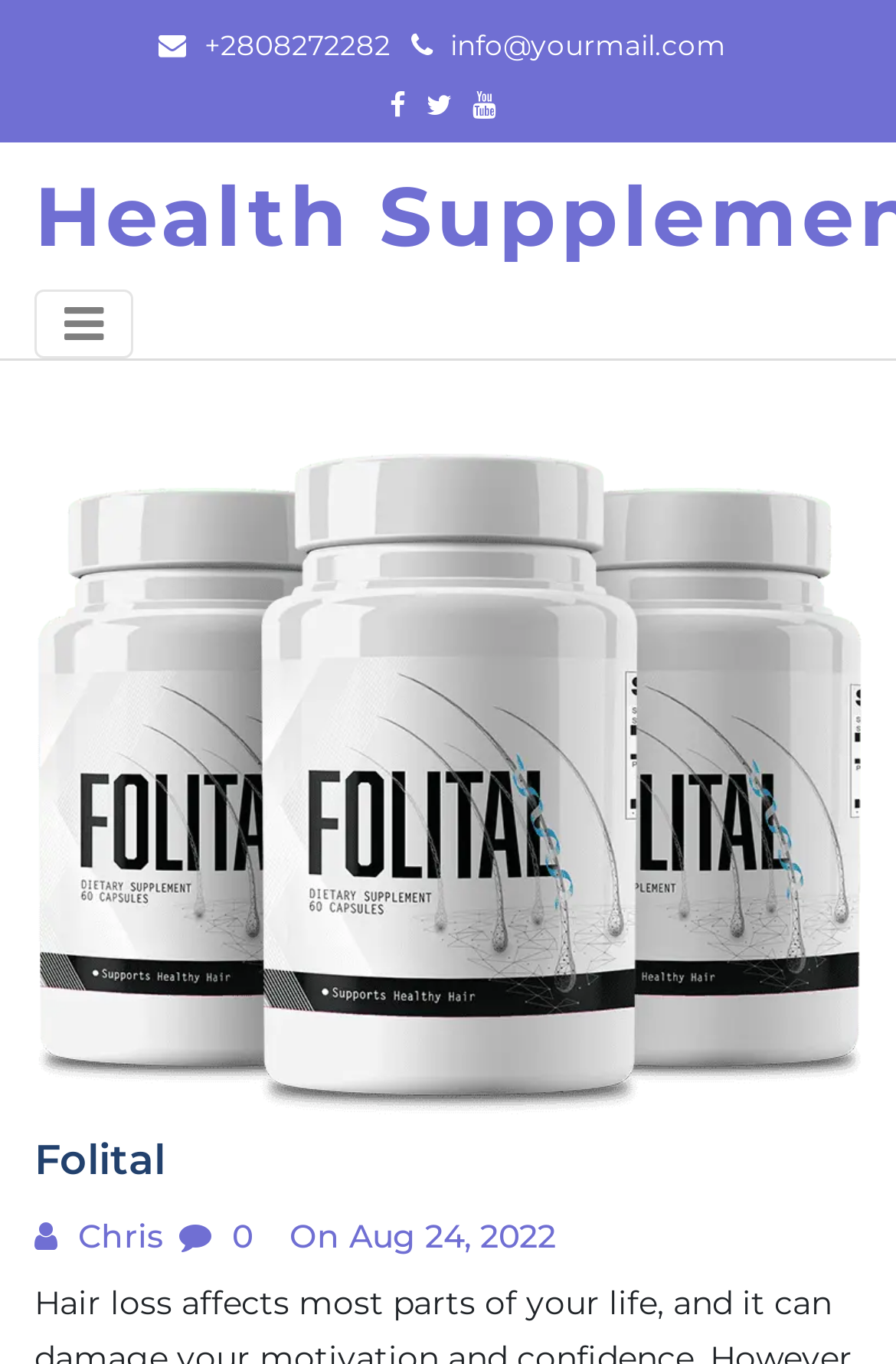How many social media links are there?
Refer to the screenshot and deliver a thorough answer to the question presented.

I counted the number of social media links by looking at the top section of the webpage, where I saw three link elements with icons '', '', and ''.